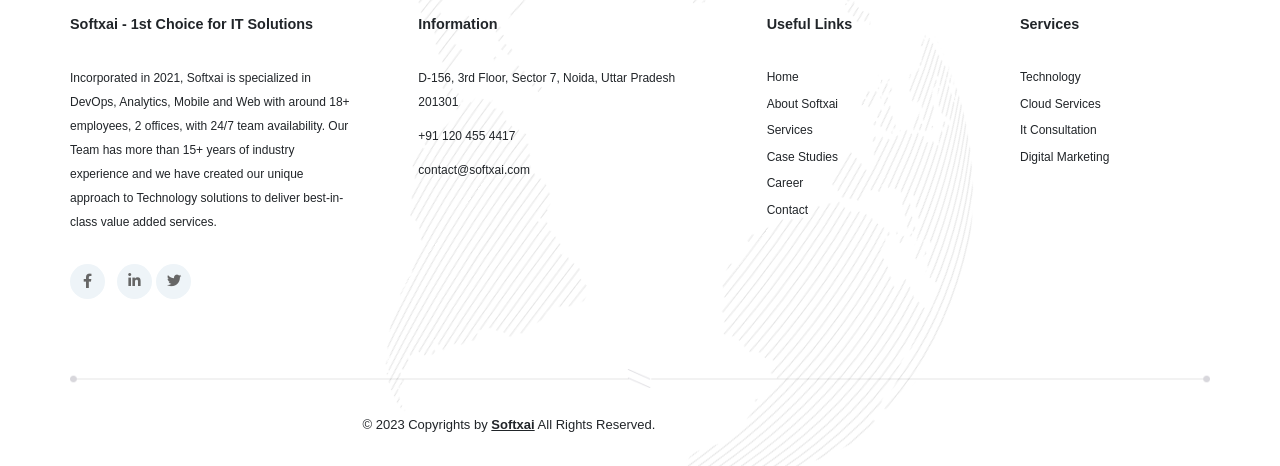Find the UI element described as: "It Consultation" and predict its bounding box coordinates. Ensure the coordinates are four float numbers between 0 and 1, [left, top, right, bottom].

[0.797, 0.26, 0.857, 0.299]